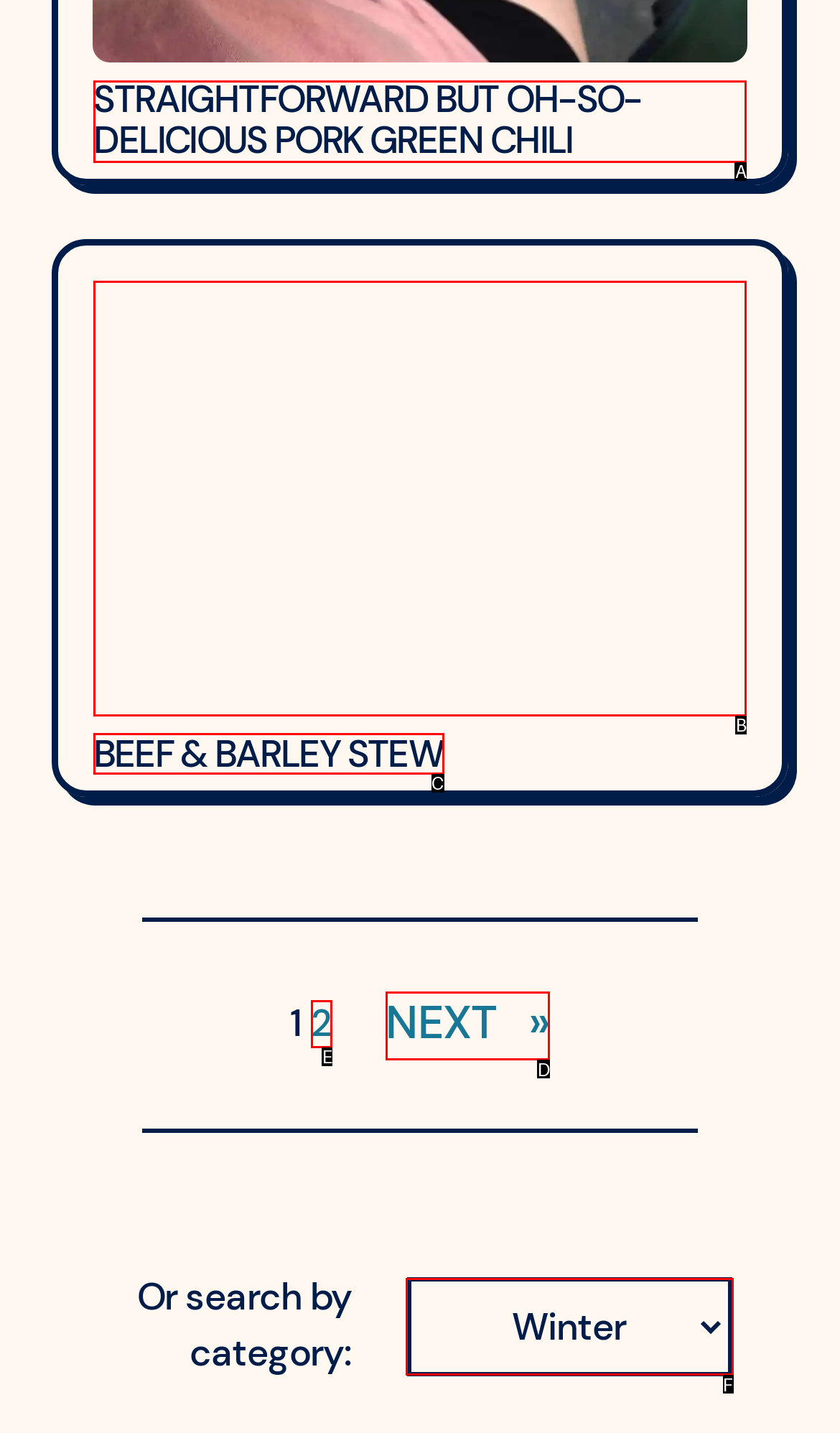Determine which option matches the element description: alt="Beef & Barley Stew"
Reply with the letter of the appropriate option from the options provided.

B